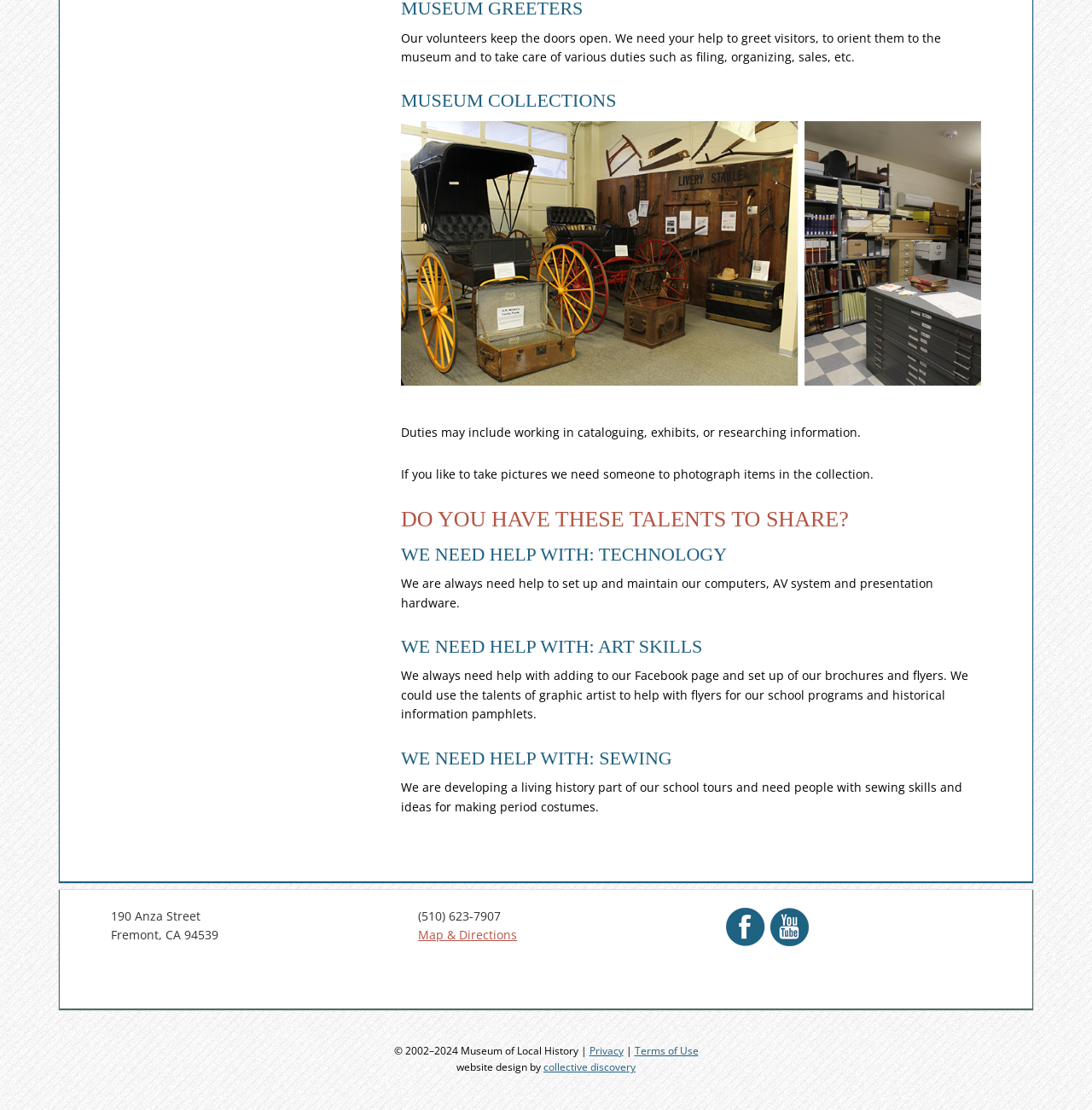What is the phone number of the museum?
Refer to the screenshot and deliver a thorough answer to the question presented.

I found the phone number in the footer section of the webpage, in a static text element.